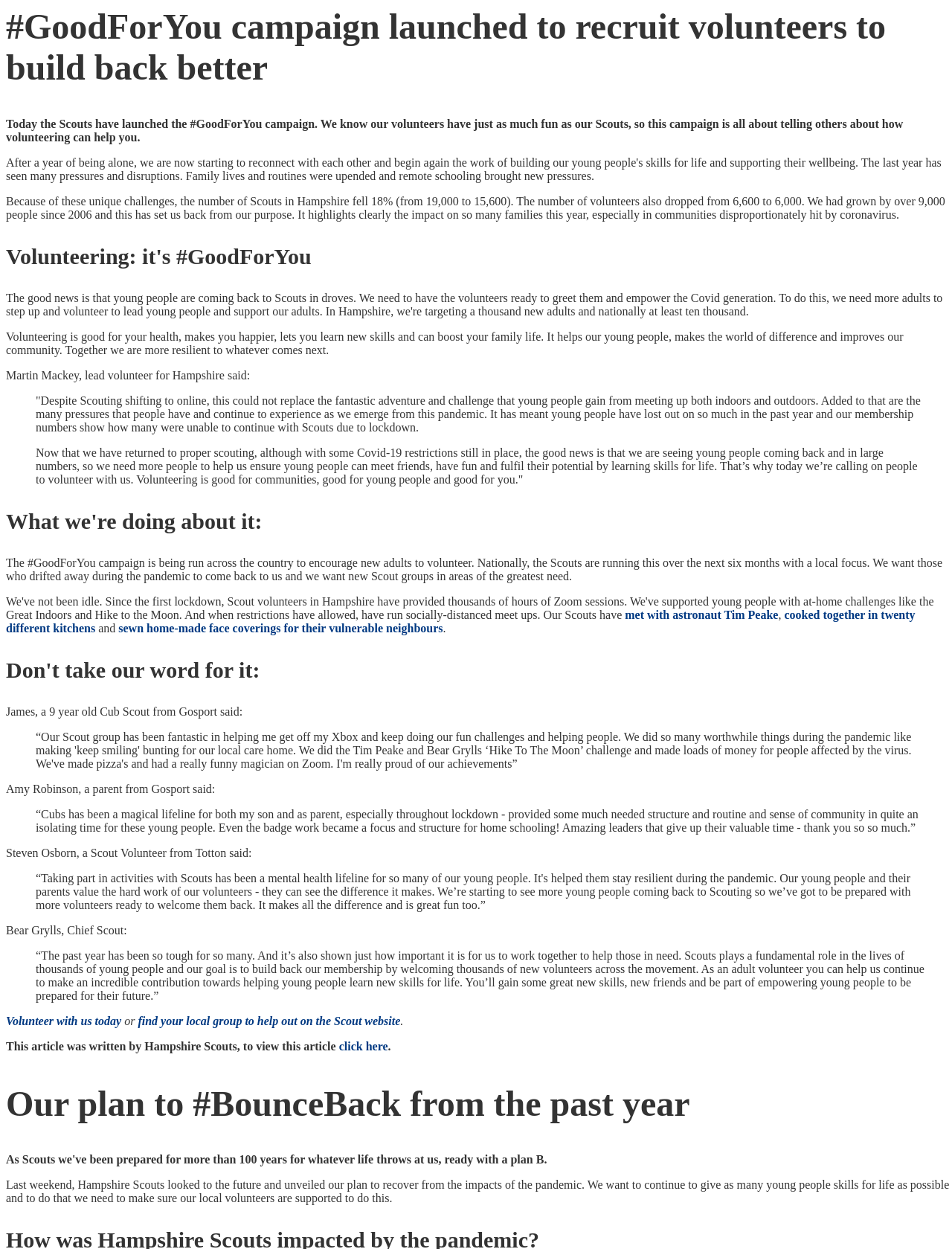What is the #GoodForYou campaign about?
Use the image to answer the question with a single word or phrase.

Volunteering